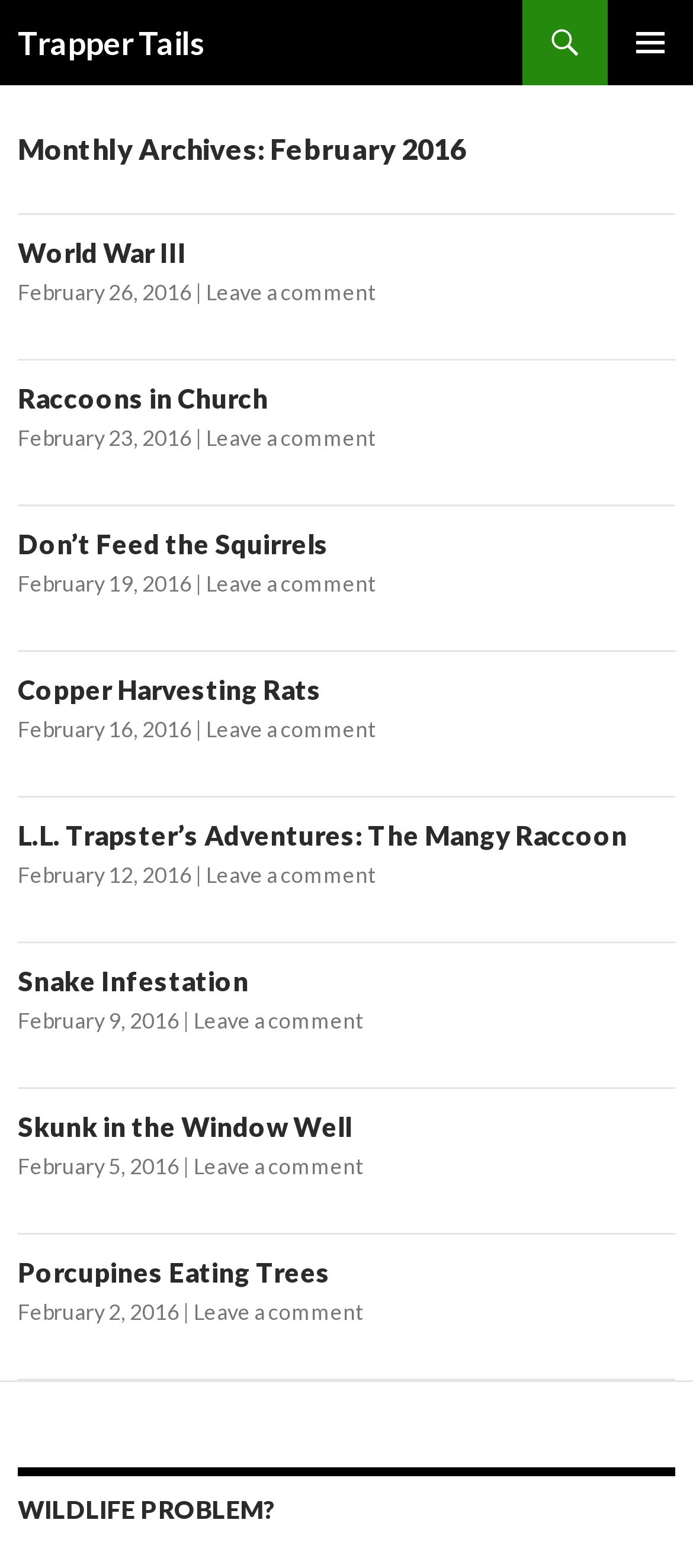What is the date of the last article?
Identify the answer in the screenshot and reply with a single word or phrase.

February 2, 2016